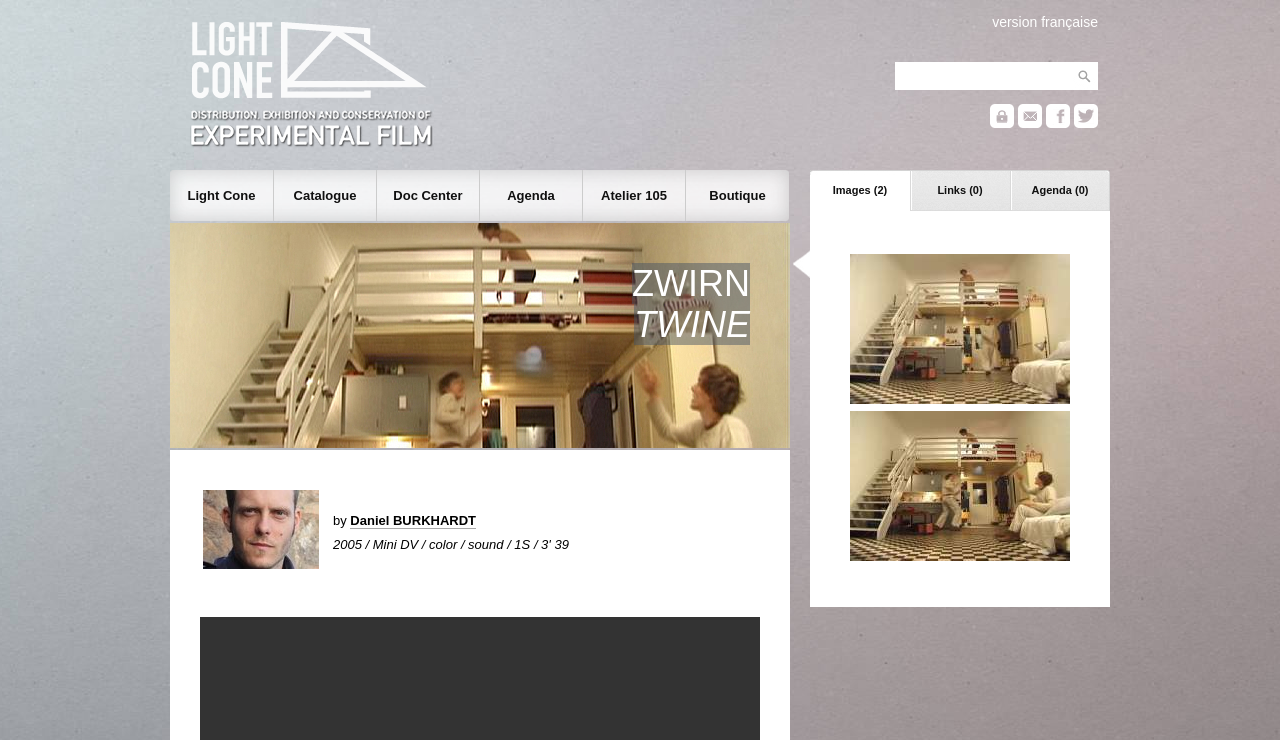Give a one-word or phrase response to the following question: What is the language of the link at the top right?

French